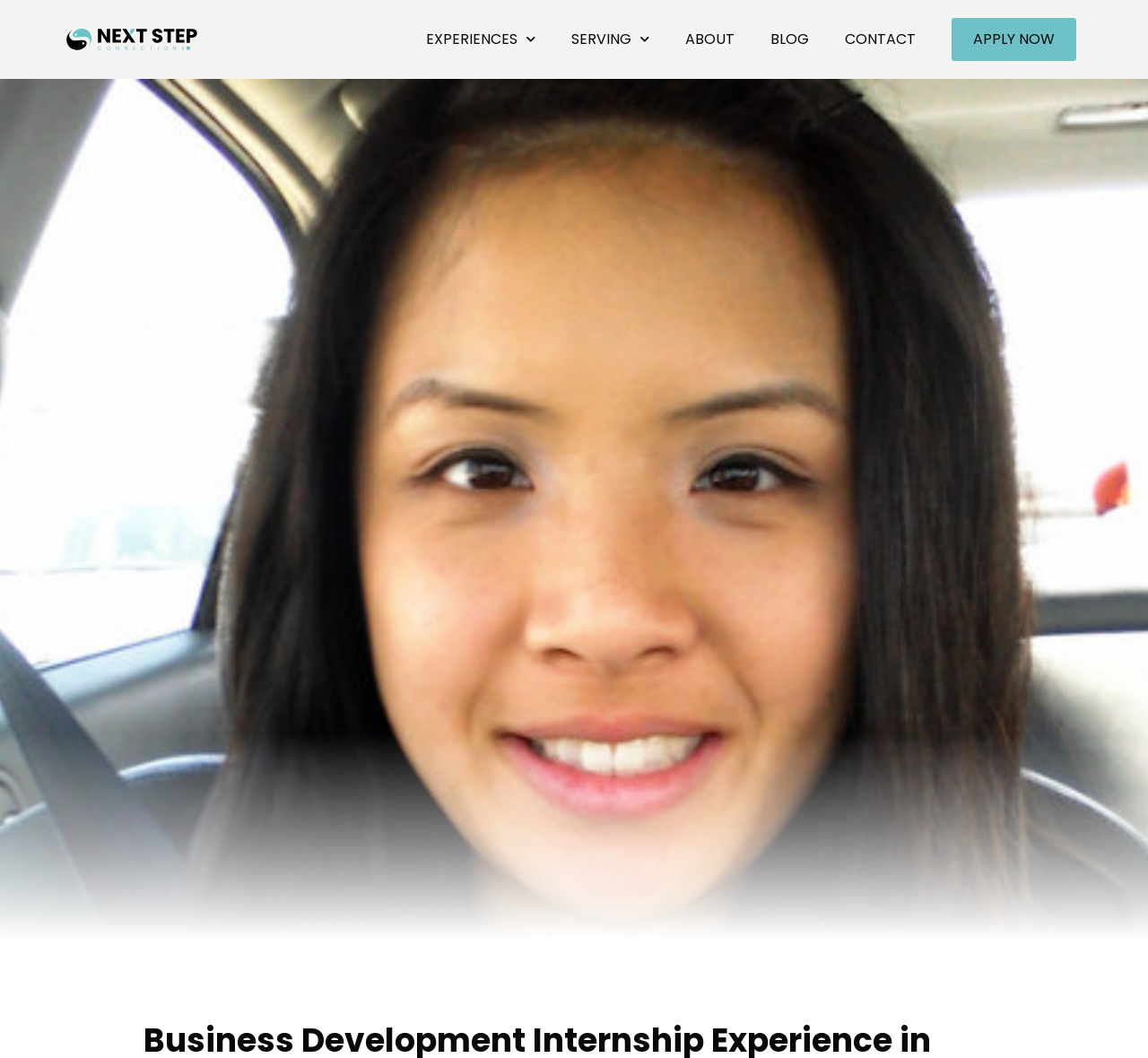Are there any icons on the navigation links?
Based on the image, answer the question with as much detail as possible.

I noticed that some link elements have Unicode characters '' which represent icons. Specifically, the 'EXPERIENCES' and 'SERVING' links have these icons.